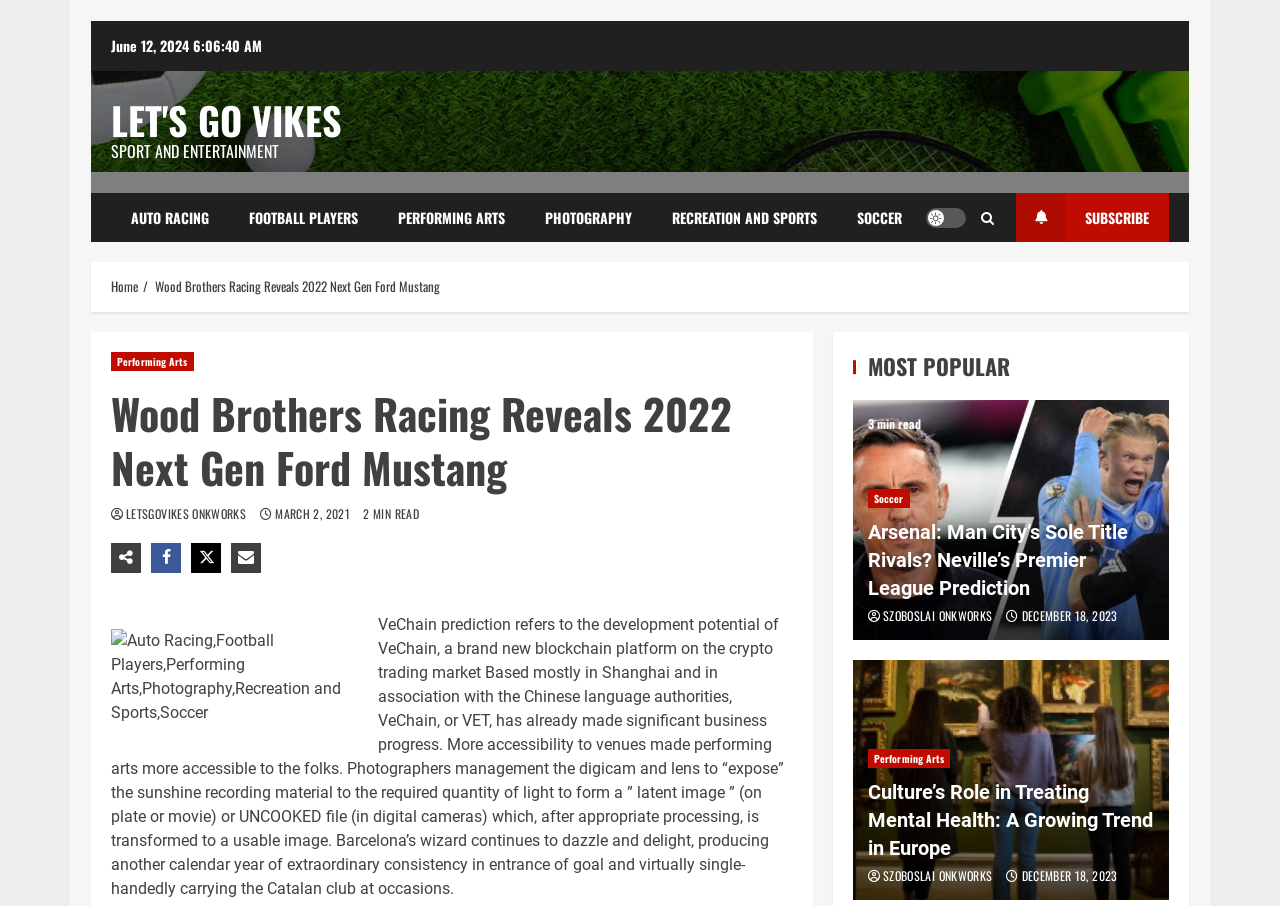Using the webpage screenshot, find the UI element described by Performing Arts. Provide the bounding box coordinates in the format (top-left x, top-left y, bottom-right x, bottom-right y), ensuring all values are floating point numbers between 0 and 1.

[0.295, 0.213, 0.41, 0.267]